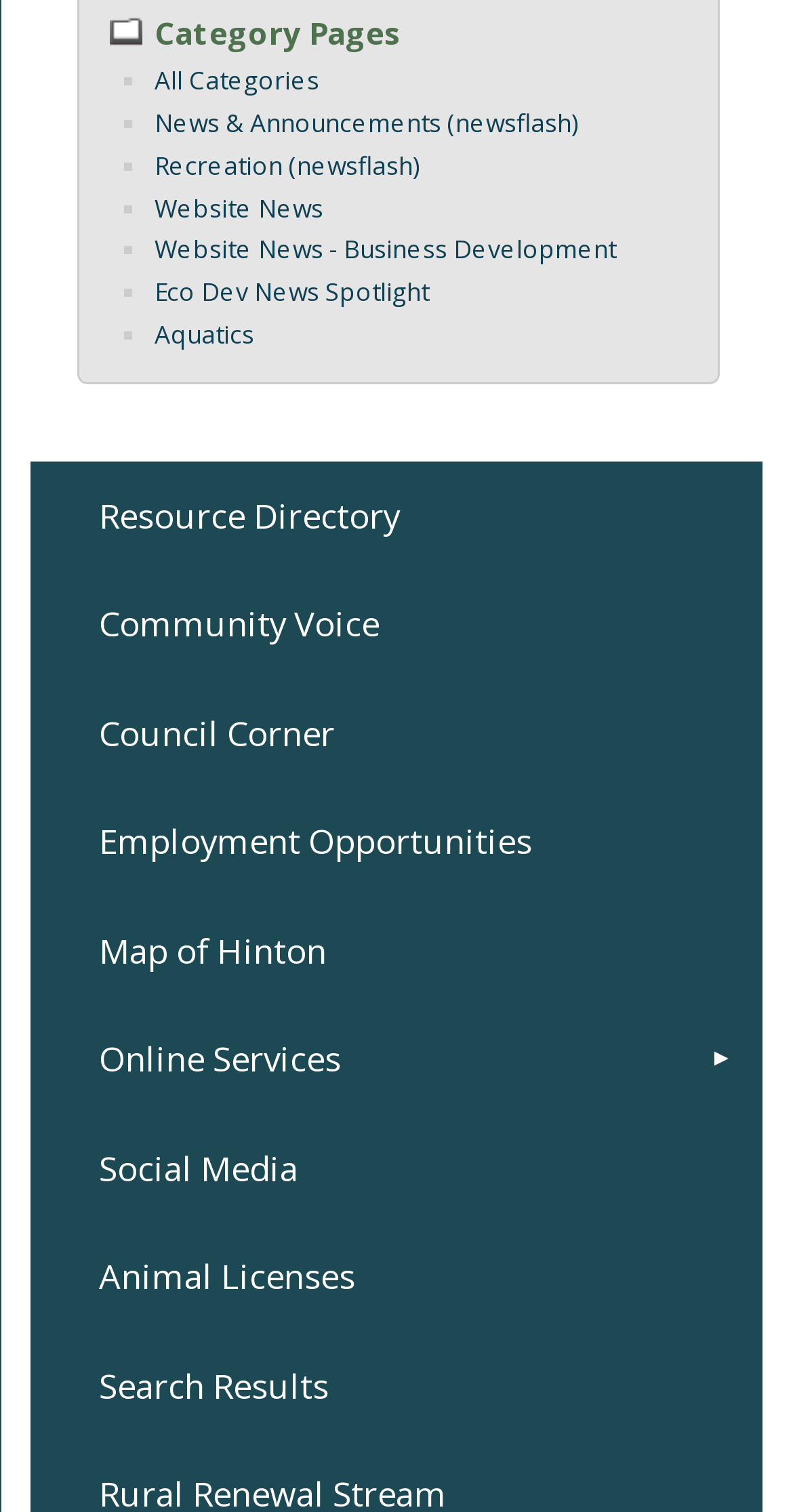Look at the image and answer the question in detail:
What is the purpose of the 'Online Services' menu item?

The 'Online Services' menu item is likely used to access online services, as it is a menu item with a popup menu, indicating that it leads to a collection of online services or links.